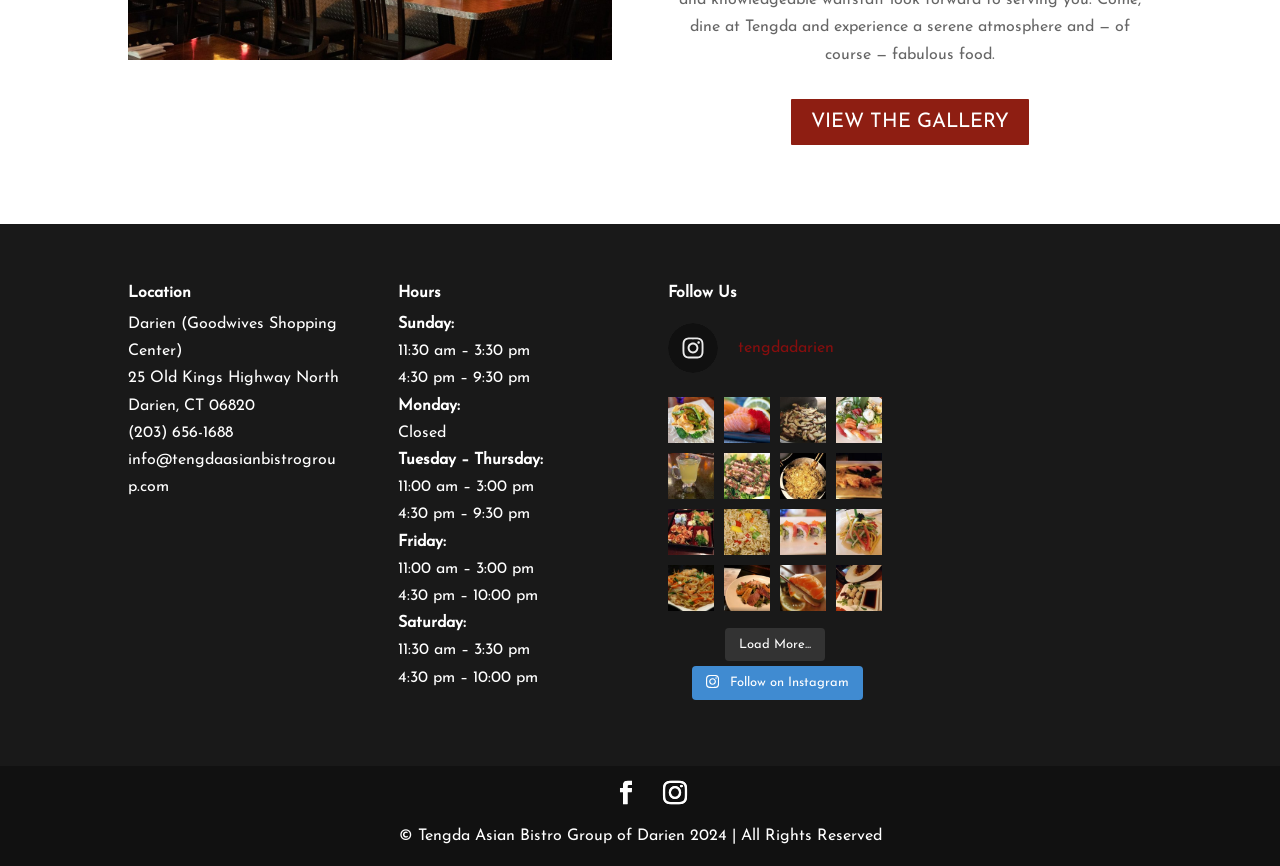Please determine the bounding box coordinates of the section I need to click to accomplish this instruction: "Load more posts".

[0.566, 0.725, 0.645, 0.764]